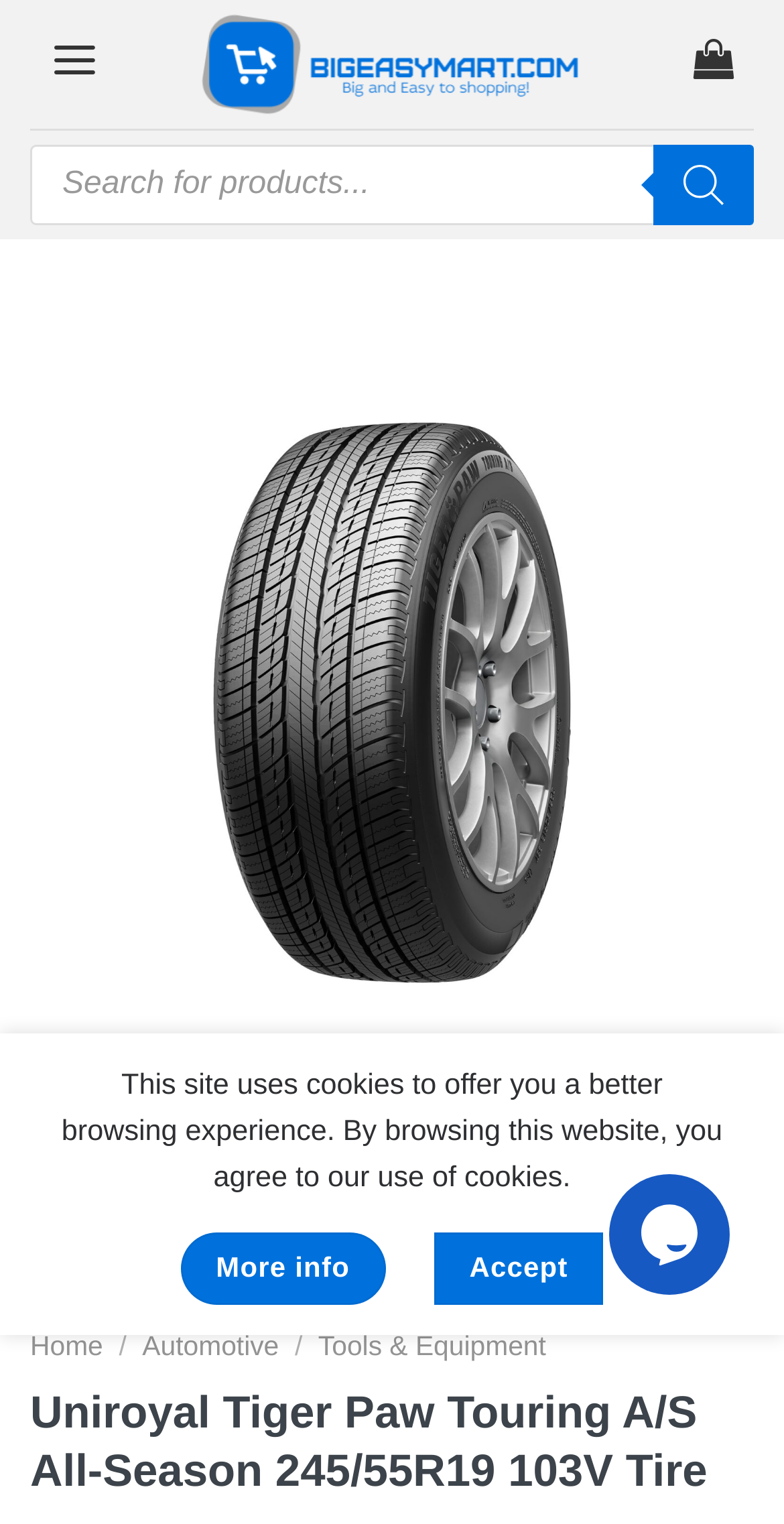Use a single word or phrase to answer the question: What is the size of the tire?

245/55R19